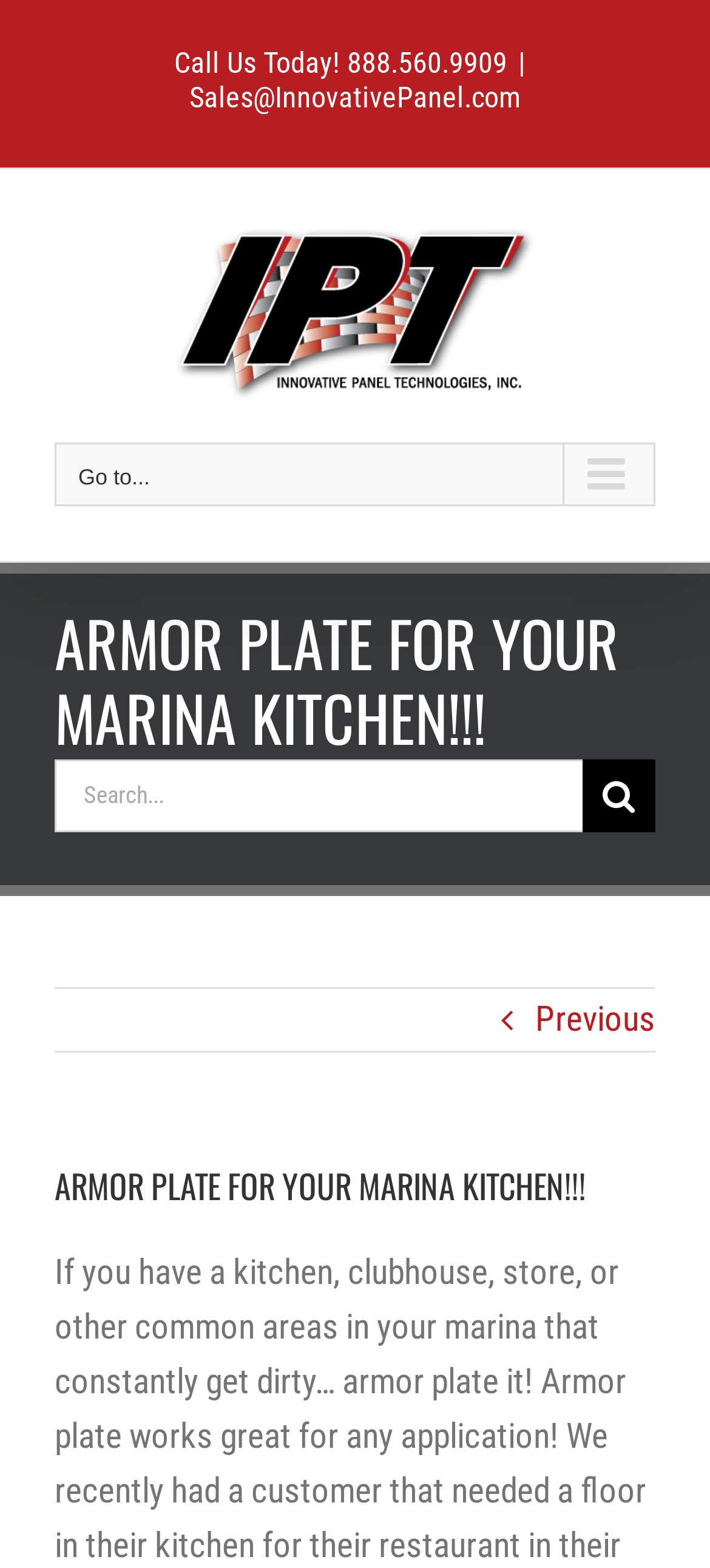Determine the bounding box coordinates of the UI element described below. Use the format (top-left x, top-left y, bottom-right x, bottom-right y) with floating point numbers between 0 and 1: Previous

[0.754, 0.63, 0.923, 0.67]